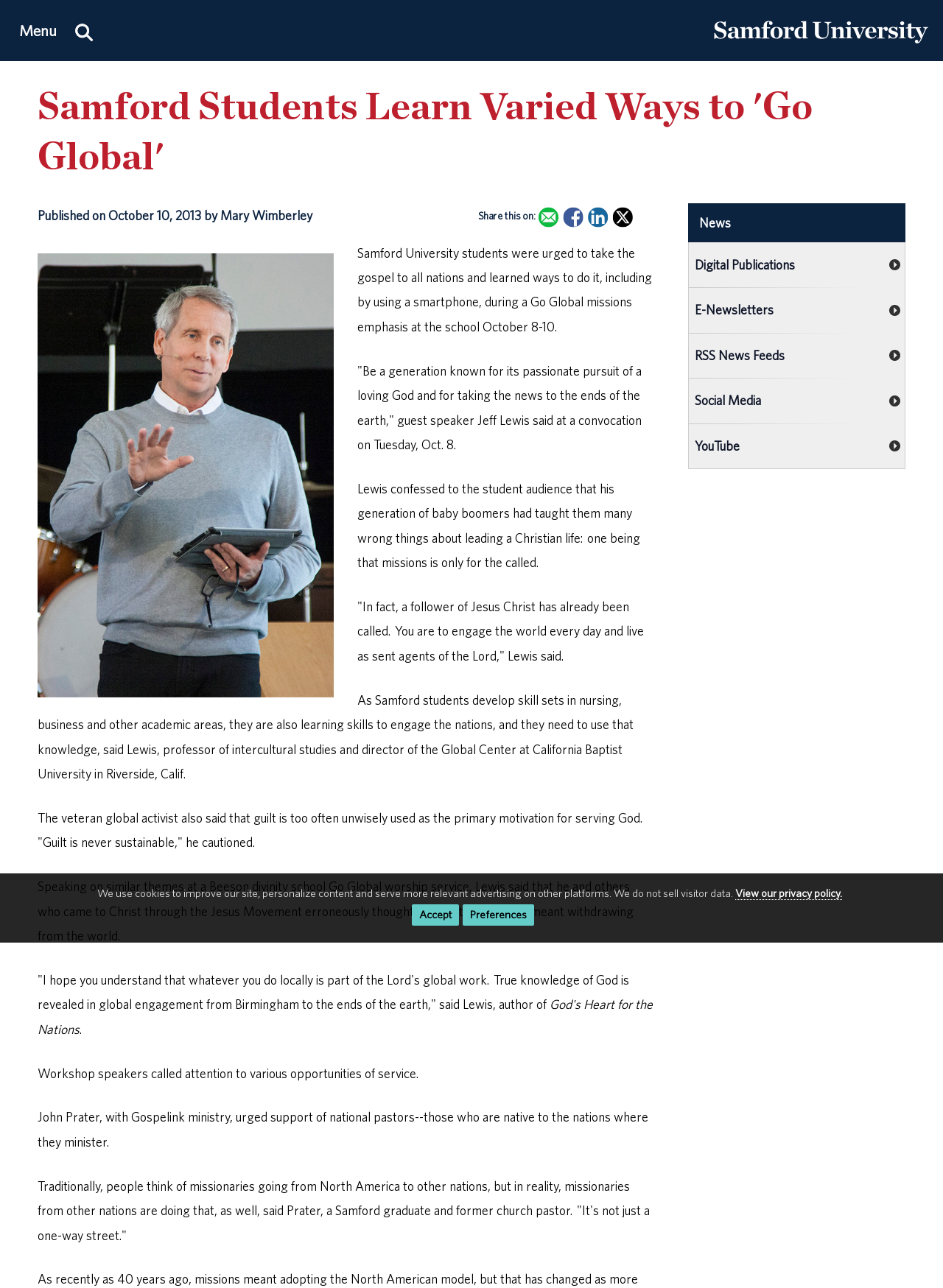Find the bounding box coordinates of the area to click in order to follow the instruction: "Search this site.".

[0.072, 0.0, 0.106, 0.047]